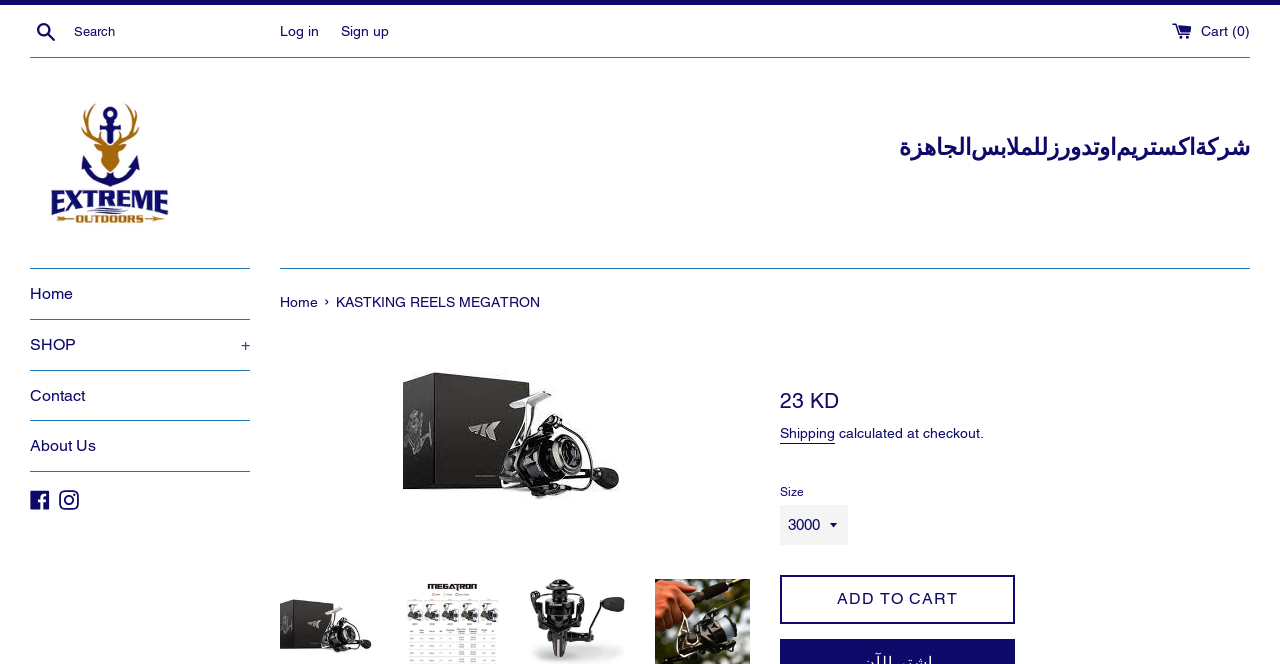How many social media links are there on the webpage?
From the image, respond using a single word or phrase.

2